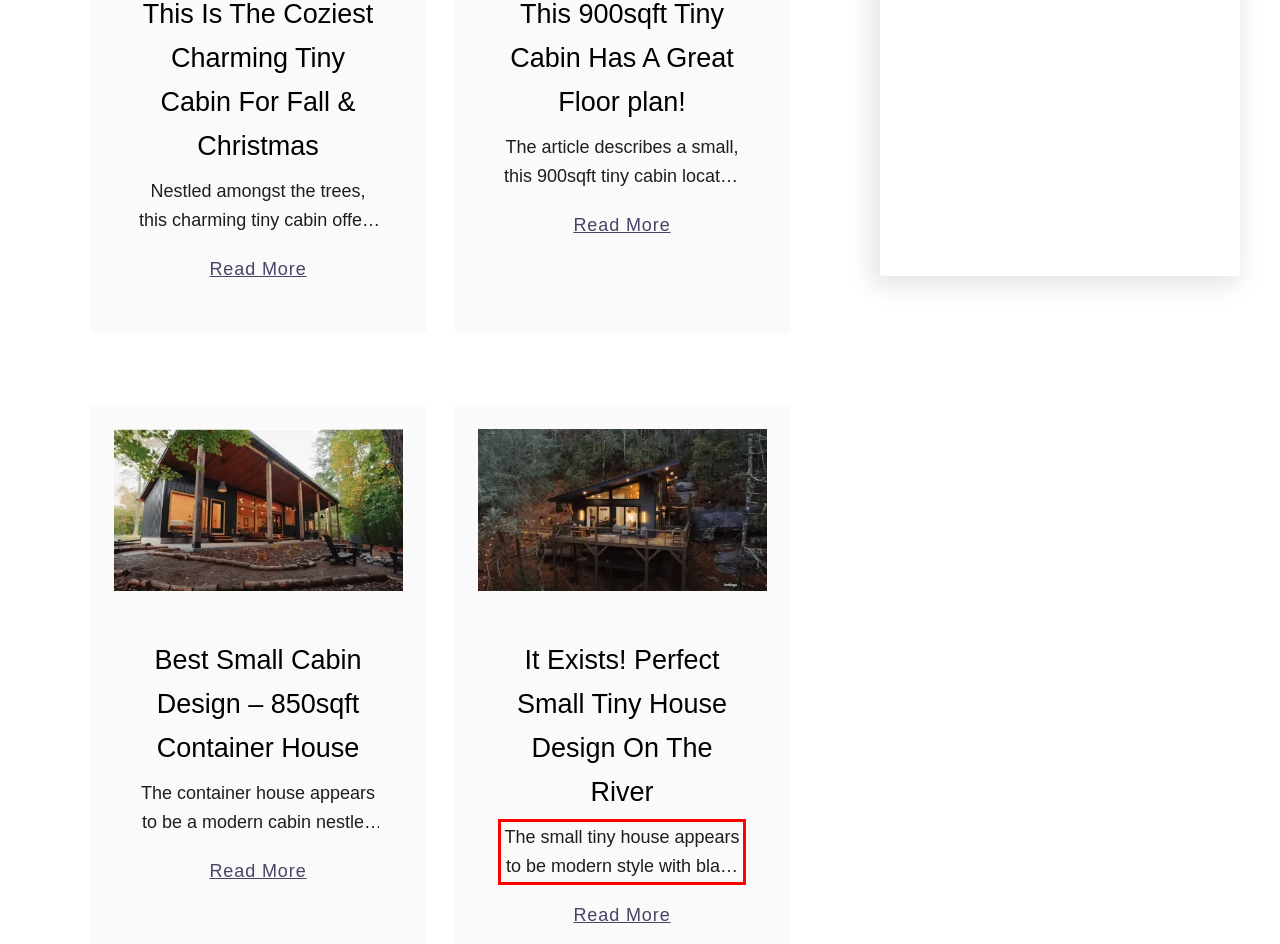There is a screenshot of a webpage with a red bounding box around a UI element. Please use OCR to extract the text within the red bounding box.

The small tiny house appears to be modern style with black exterior siding and a metal roof. Large windows are used throughout the house to allow natural light and provide …